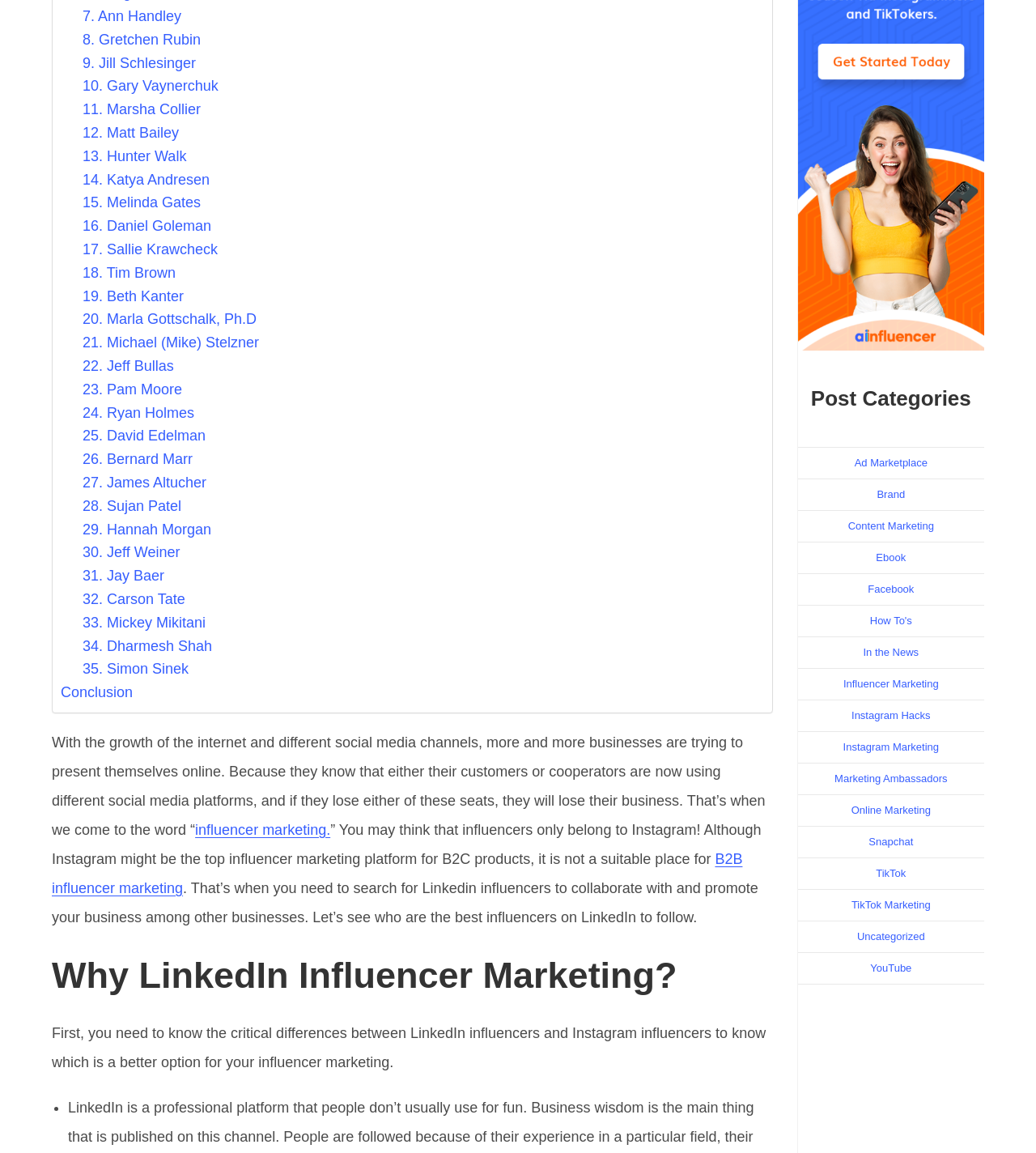Identify the bounding box coordinates of the clickable region to carry out the given instruction: "Click on the link '7. Ann Handley'".

[0.08, 0.004, 0.175, 0.024]